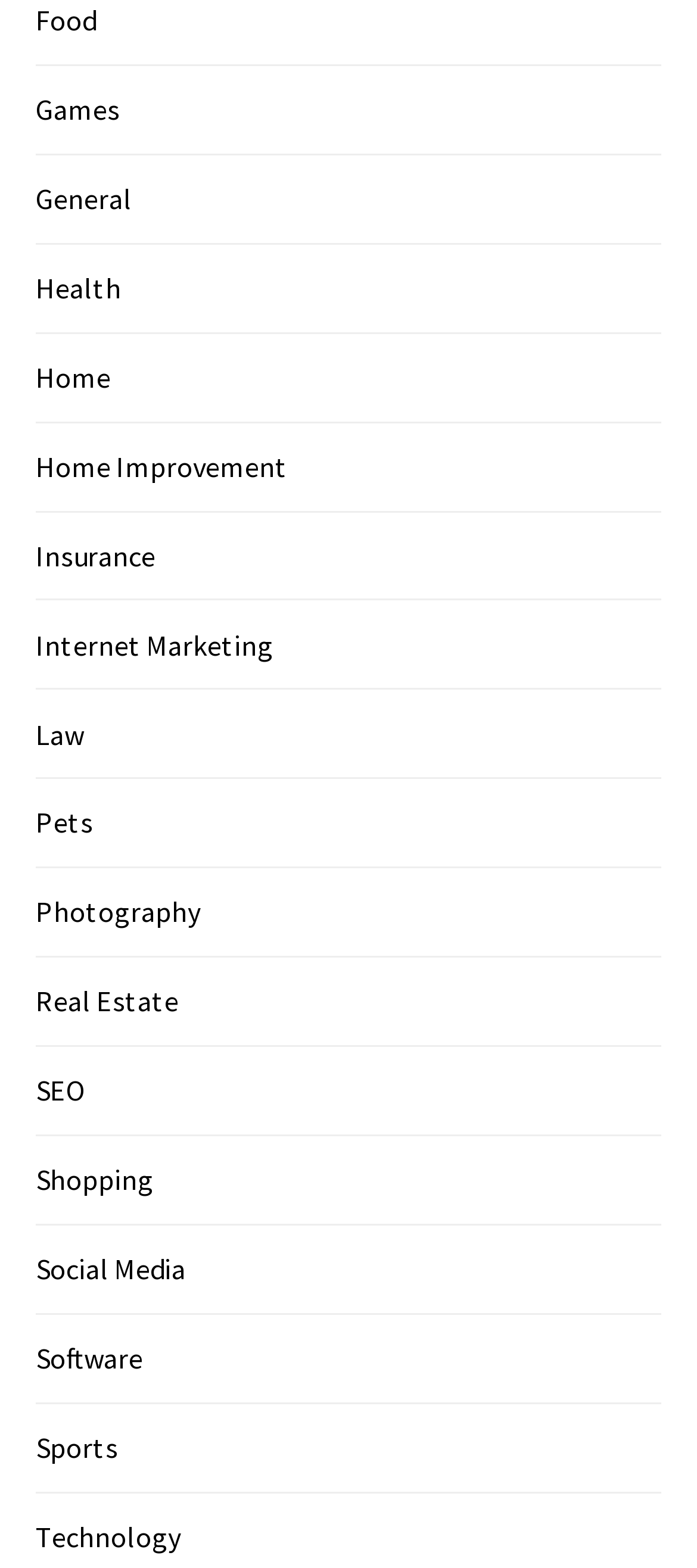Pinpoint the bounding box coordinates of the element you need to click to execute the following instruction: "dismiss the alert". The bounding box should be represented by four float numbers between 0 and 1, in the format [left, top, right, bottom].

None